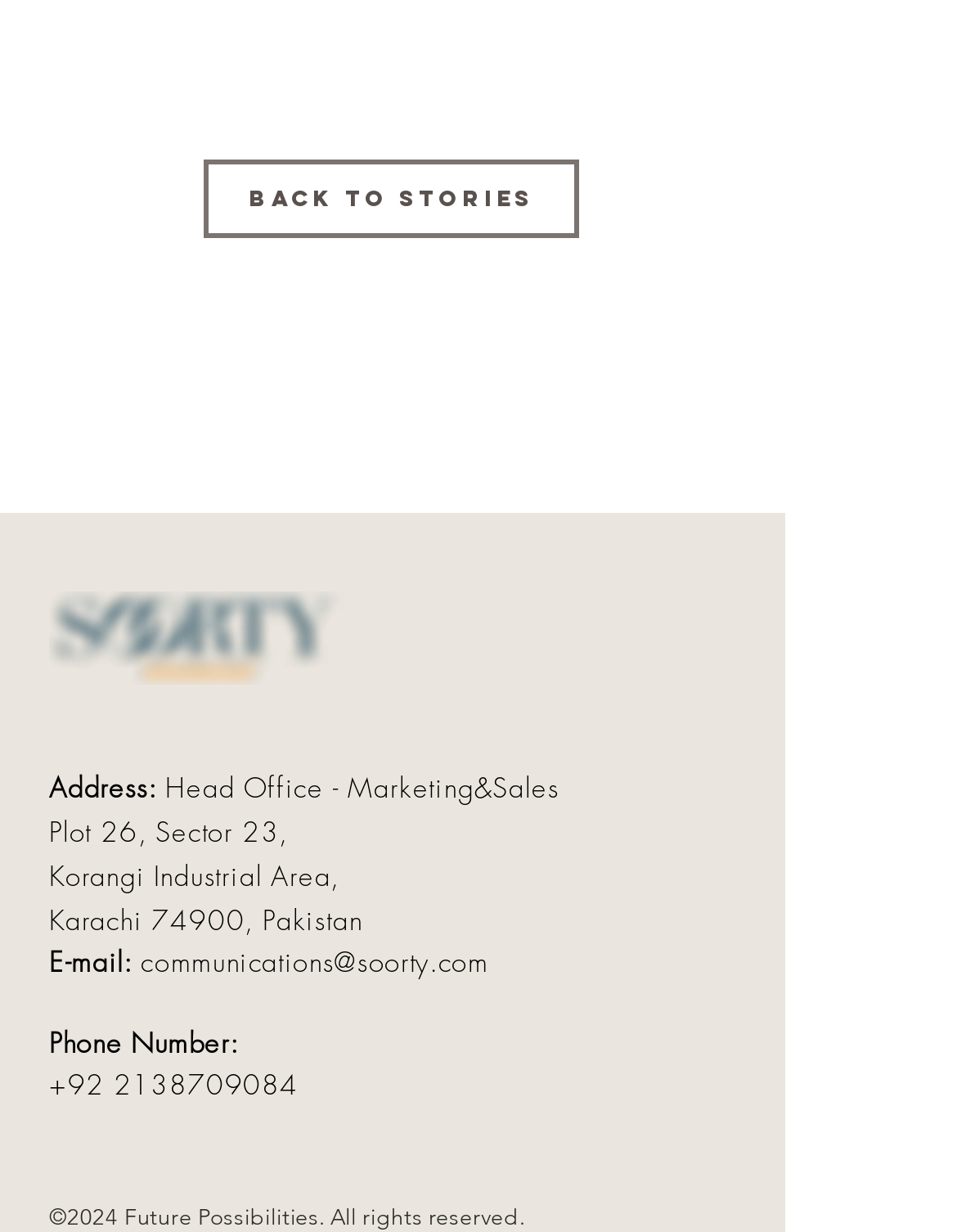What is the company's phone number?
Refer to the screenshot and deliver a thorough answer to the question presented.

I found the phone number by looking at the link element with the OCR text '+92 2138709084'. This element is located below the 'Phone Number:' static text element.